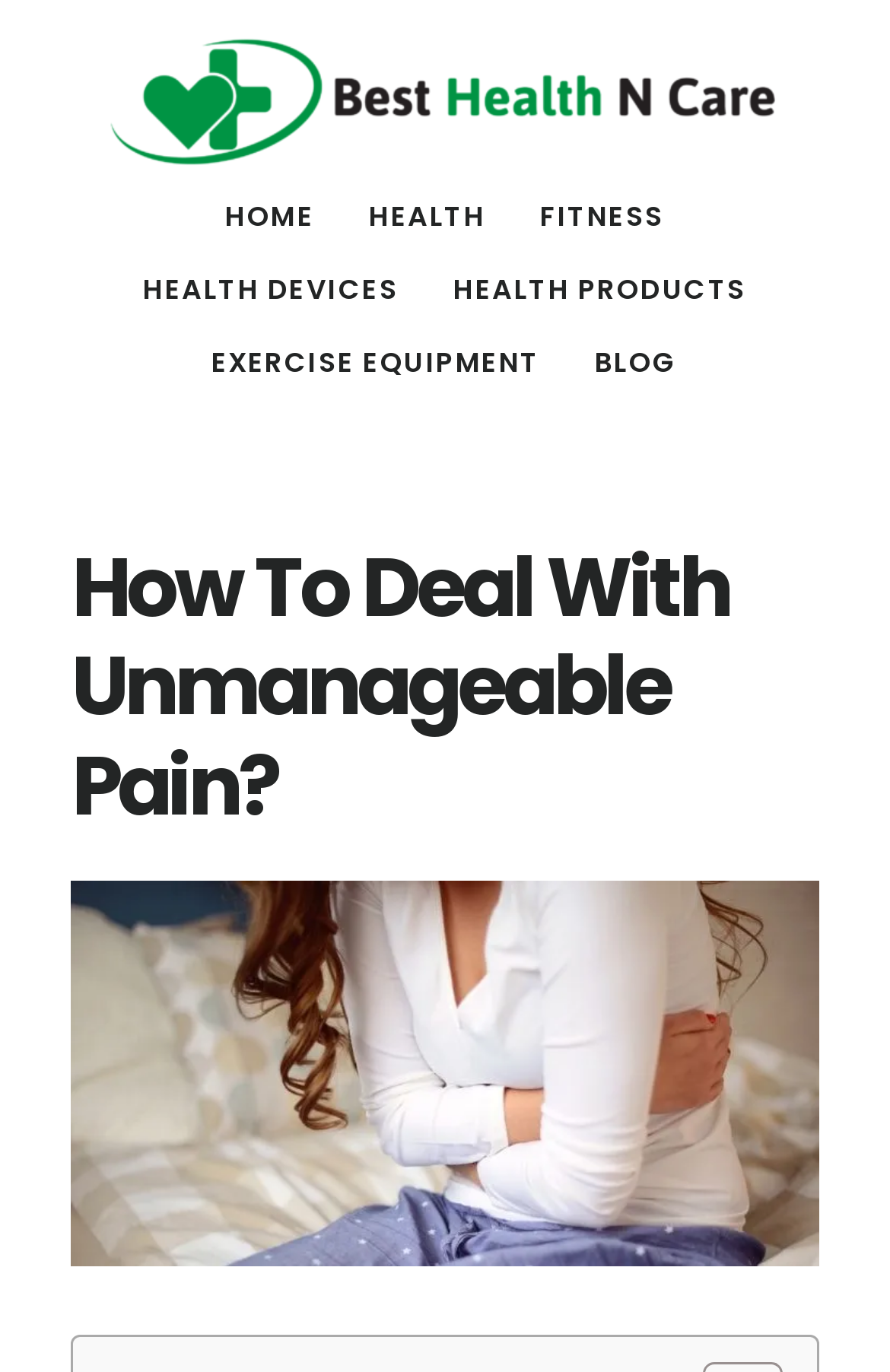Please give a succinct answer using a single word or phrase:
How many main navigation links are on the webpage?

7